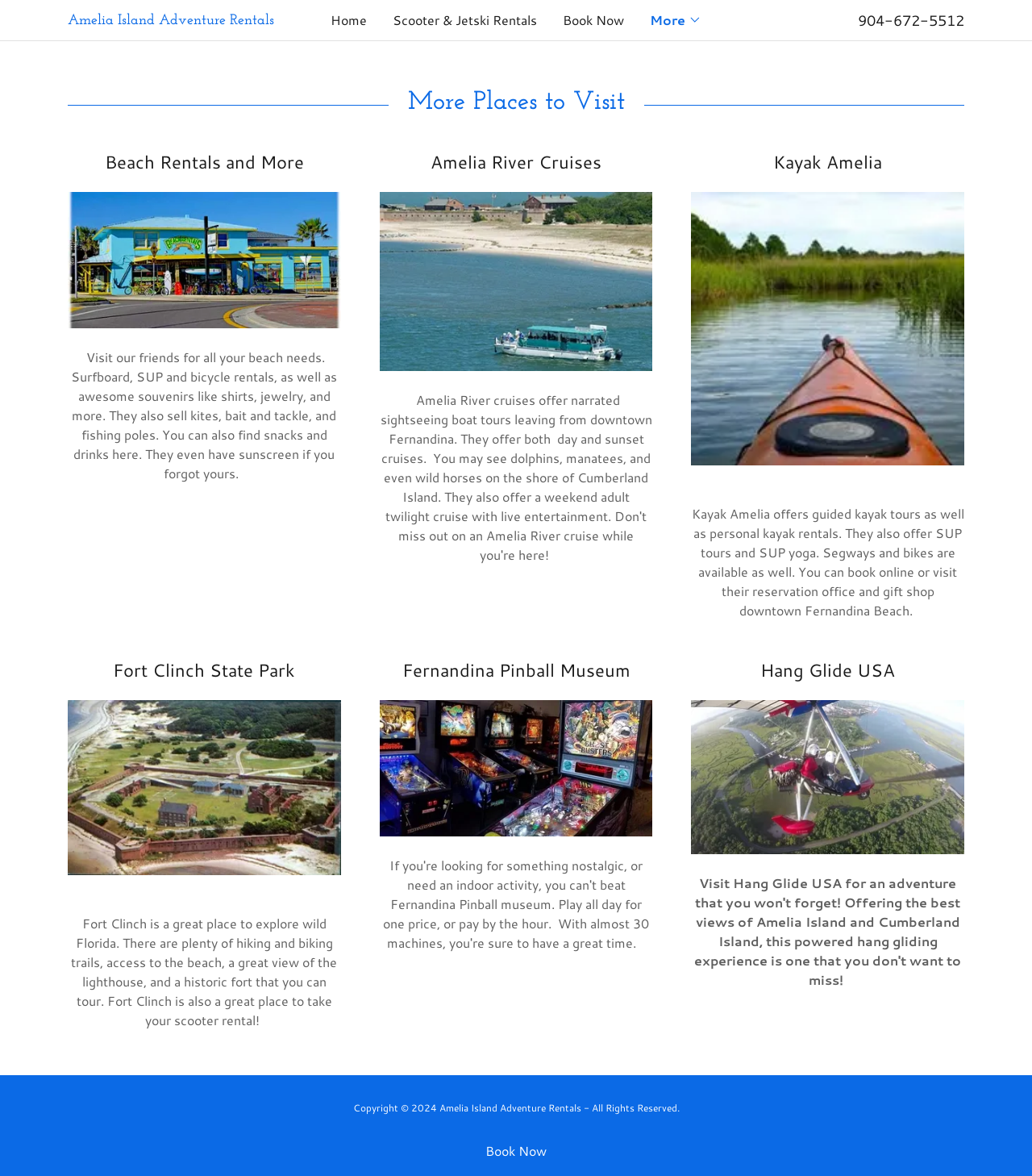What type of rentals are available at Kayak Amelia?
Based on the visual content, answer with a single word or a brief phrase.

Kayak and SUP